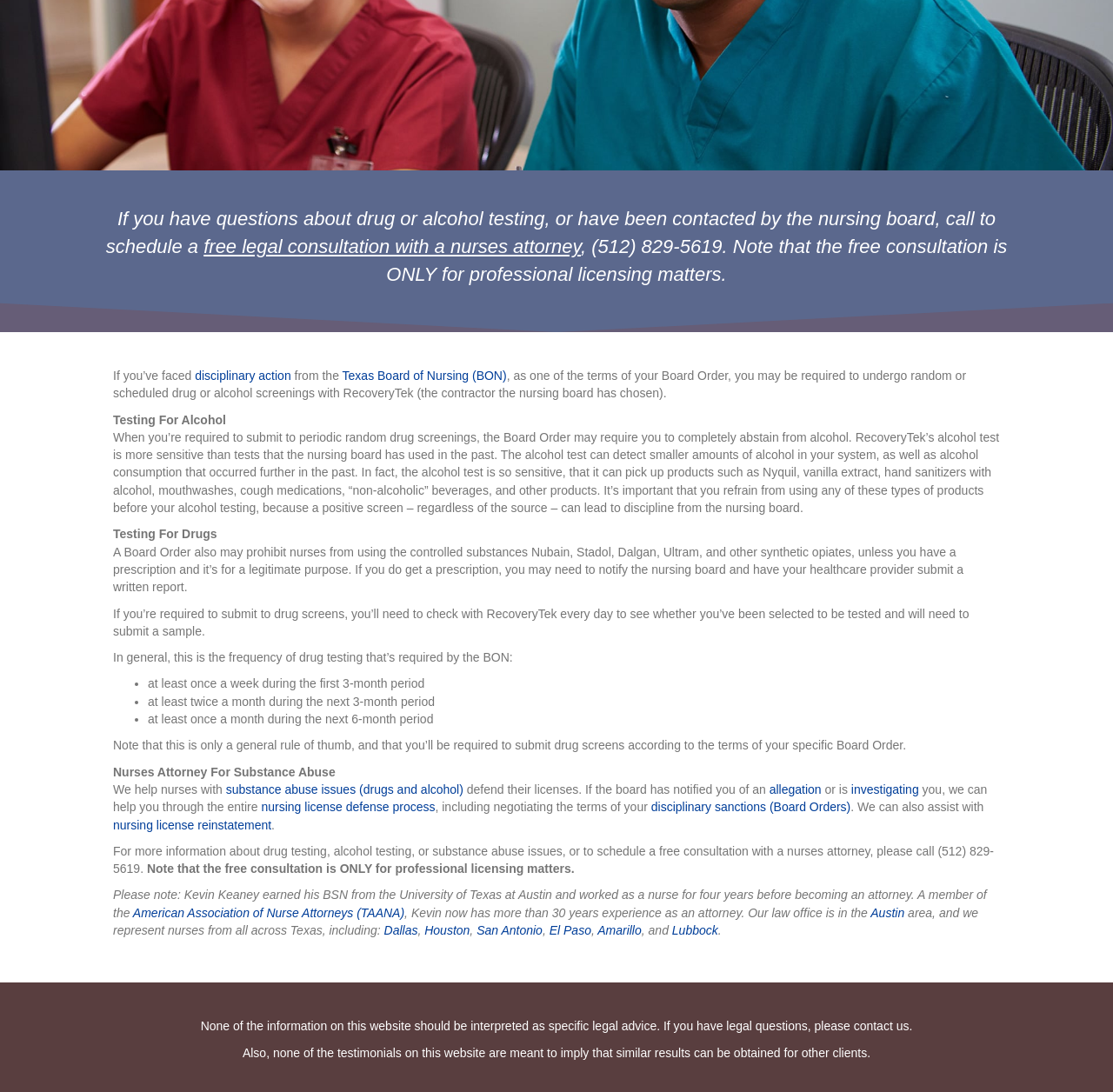Identify the bounding box for the UI element described as: "nursing license reinstatement". Ensure the coordinates are four float numbers between 0 and 1, formatted as [left, top, right, bottom].

[0.102, 0.749, 0.244, 0.762]